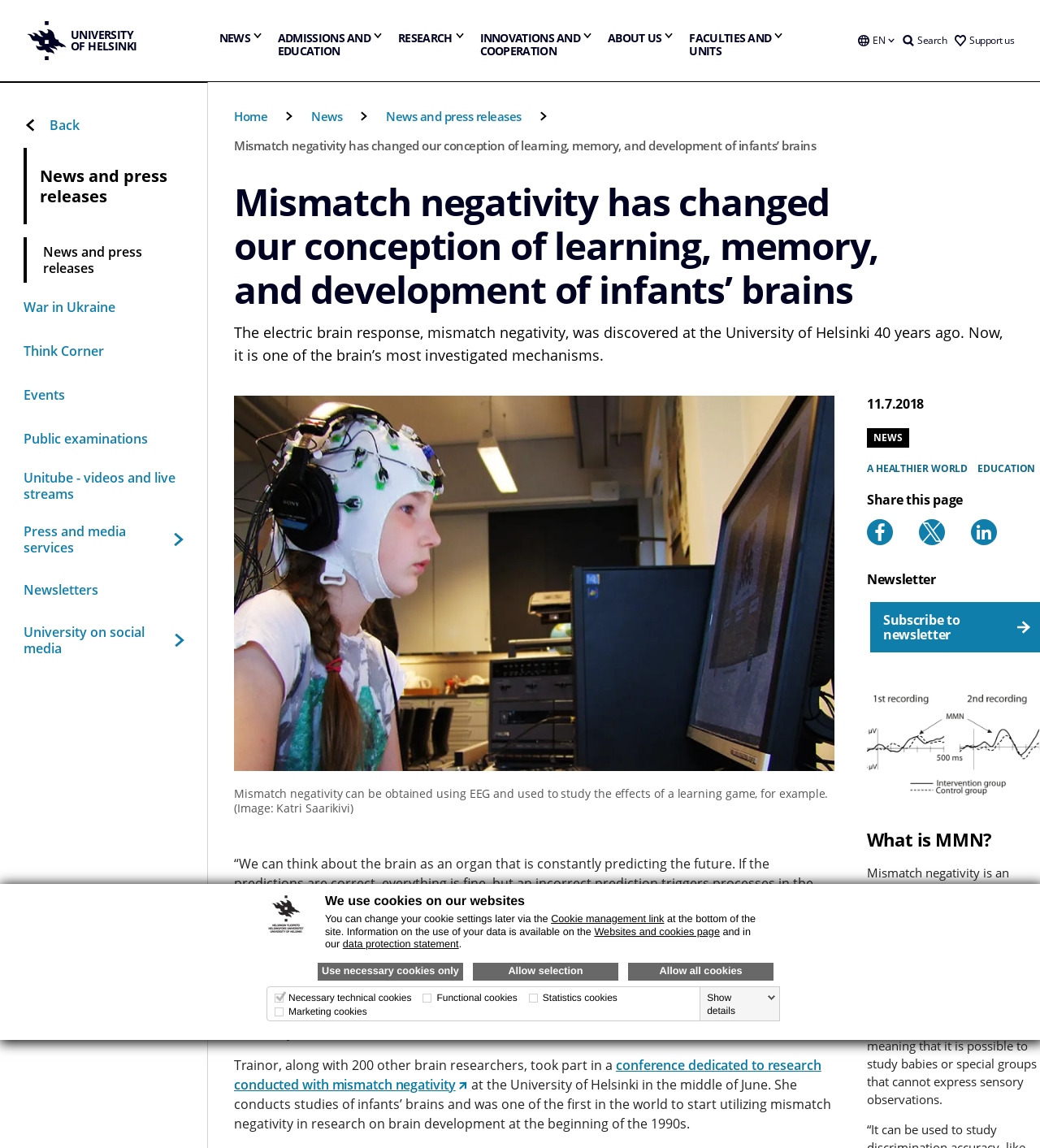Identify the bounding box coordinates for the UI element described as follows: "Innovations and cooperation". Ensure the coordinates are four float numbers between 0 and 1, formatted as [left, top, right, bottom].

[0.454, 0.0, 0.577, 0.071]